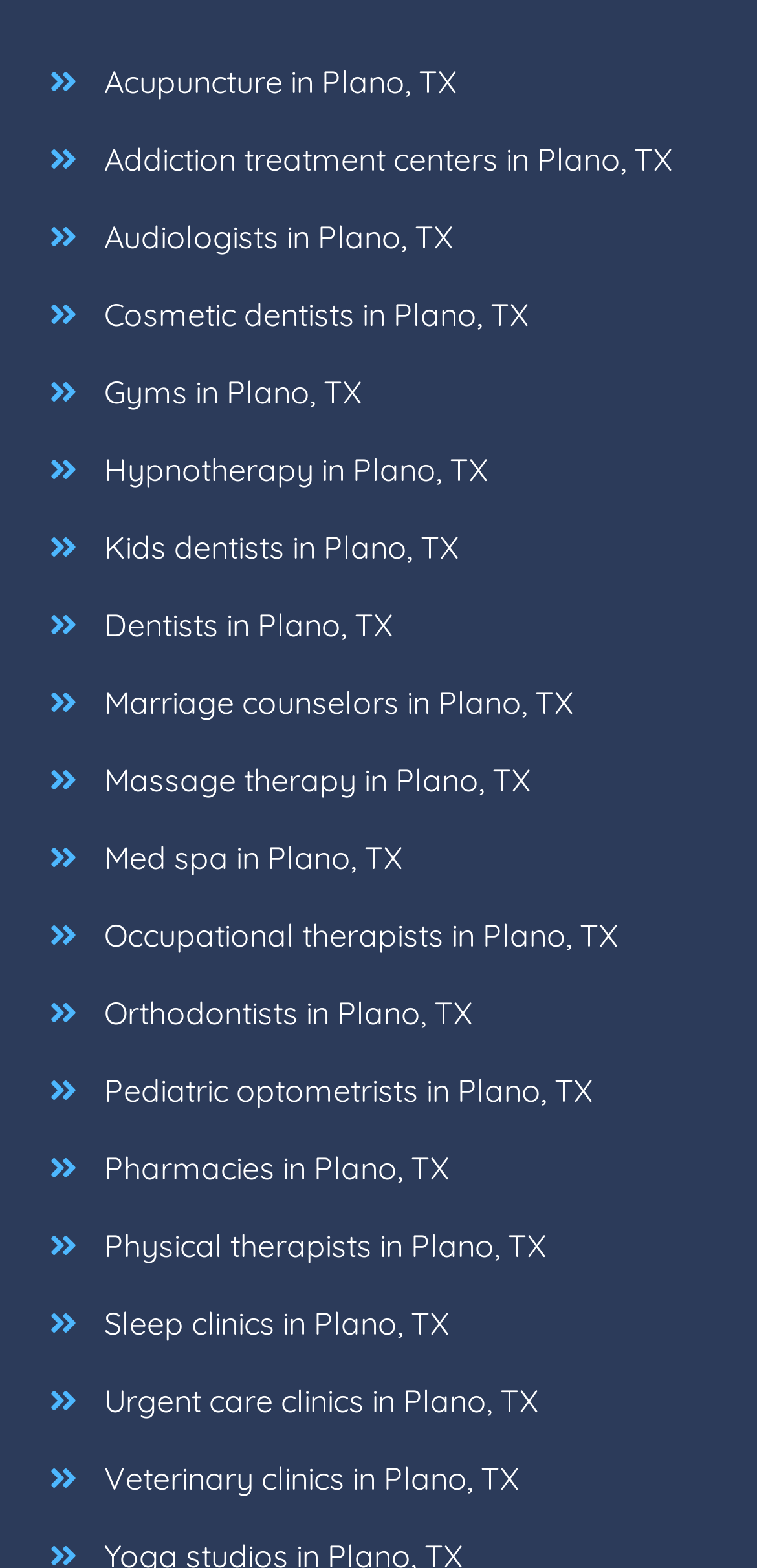Determine the bounding box coordinates of the target area to click to execute the following instruction: "Test speed with PLDT."

None